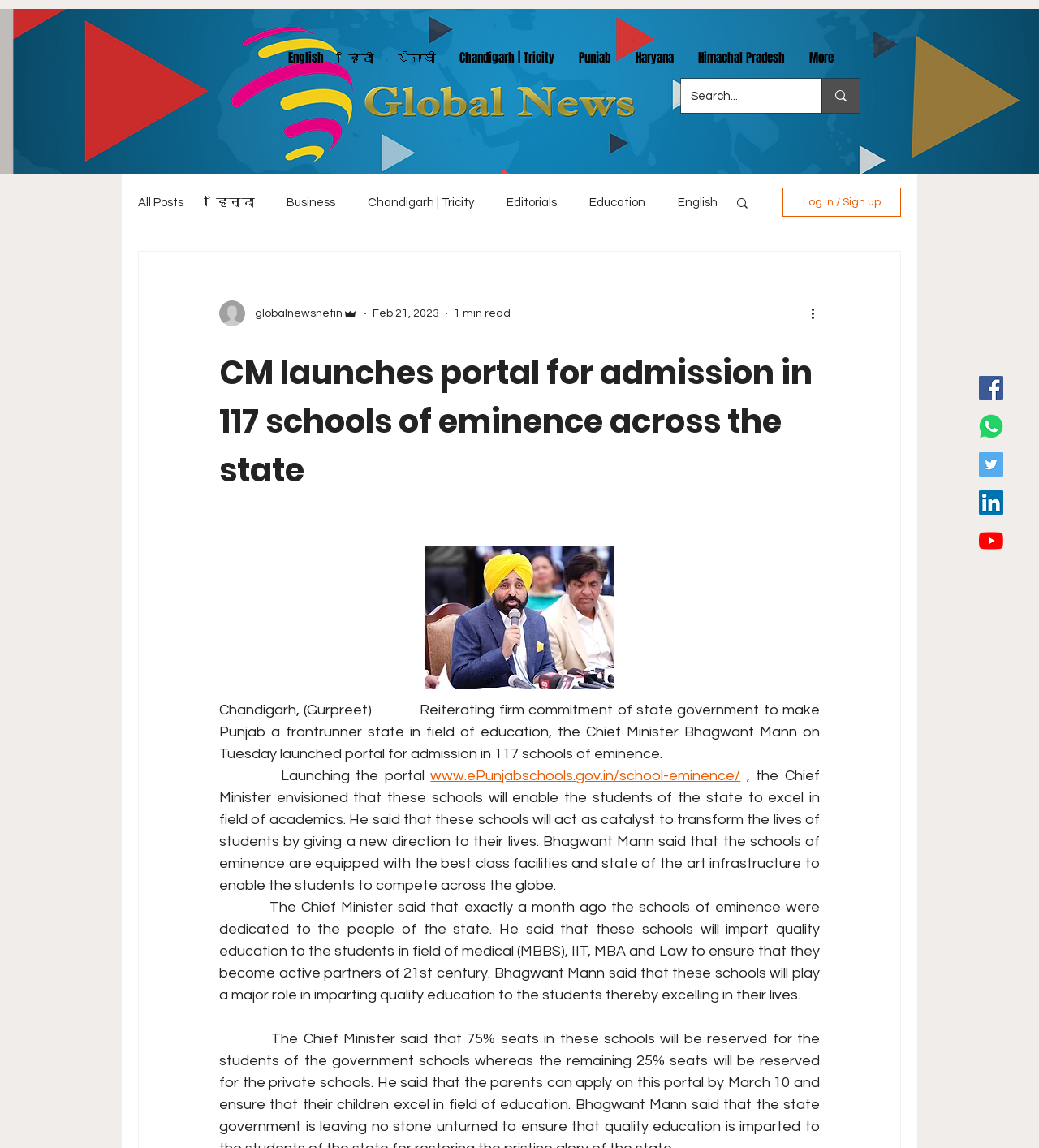Please reply to the following question with a single word or a short phrase:
What is the website for the schools of eminence?

www.ePunjabschools.gov.in/school-eminence/